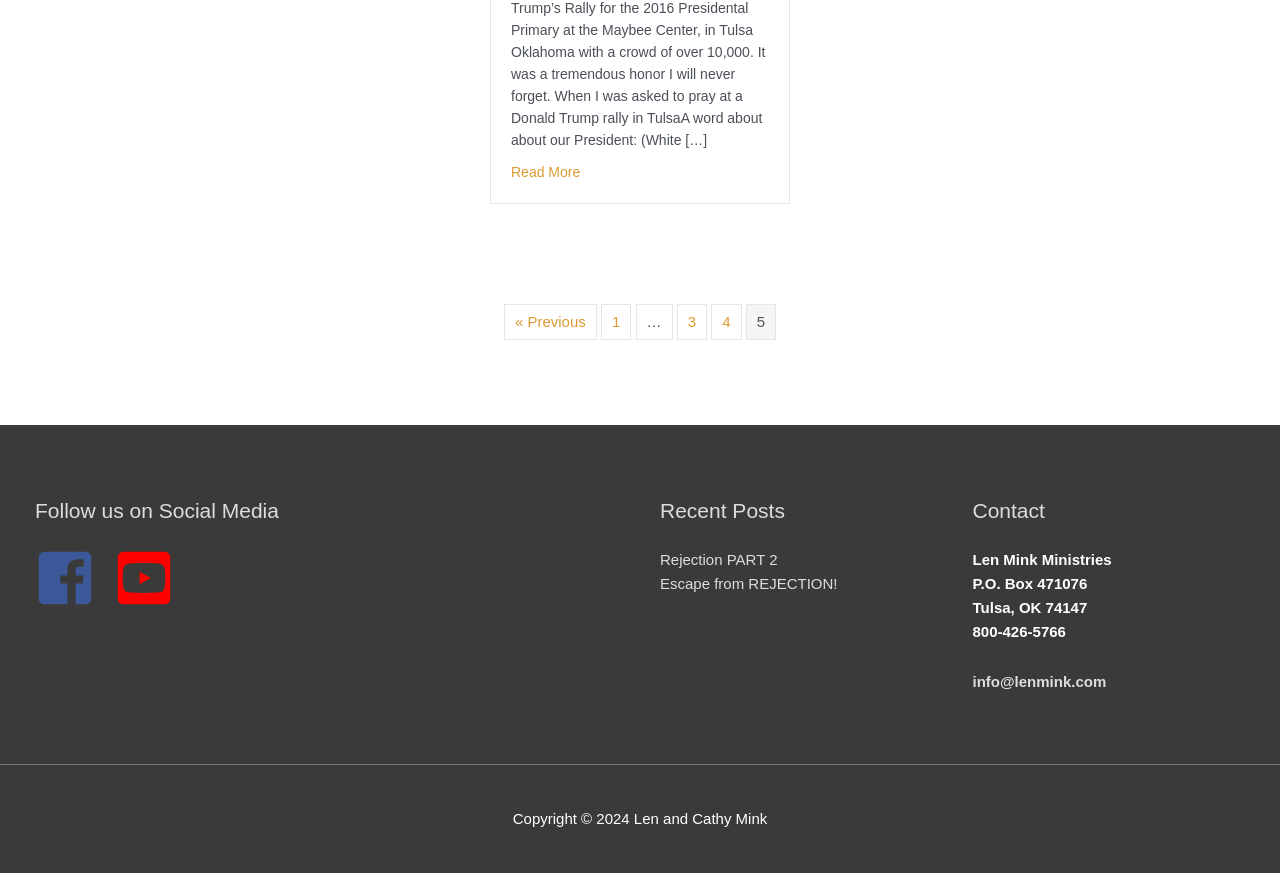Locate the bounding box for the described UI element: "« Previous". Ensure the coordinates are four float numbers between 0 and 1, formatted as [left, top, right, bottom].

[0.394, 0.081, 0.466, 0.123]